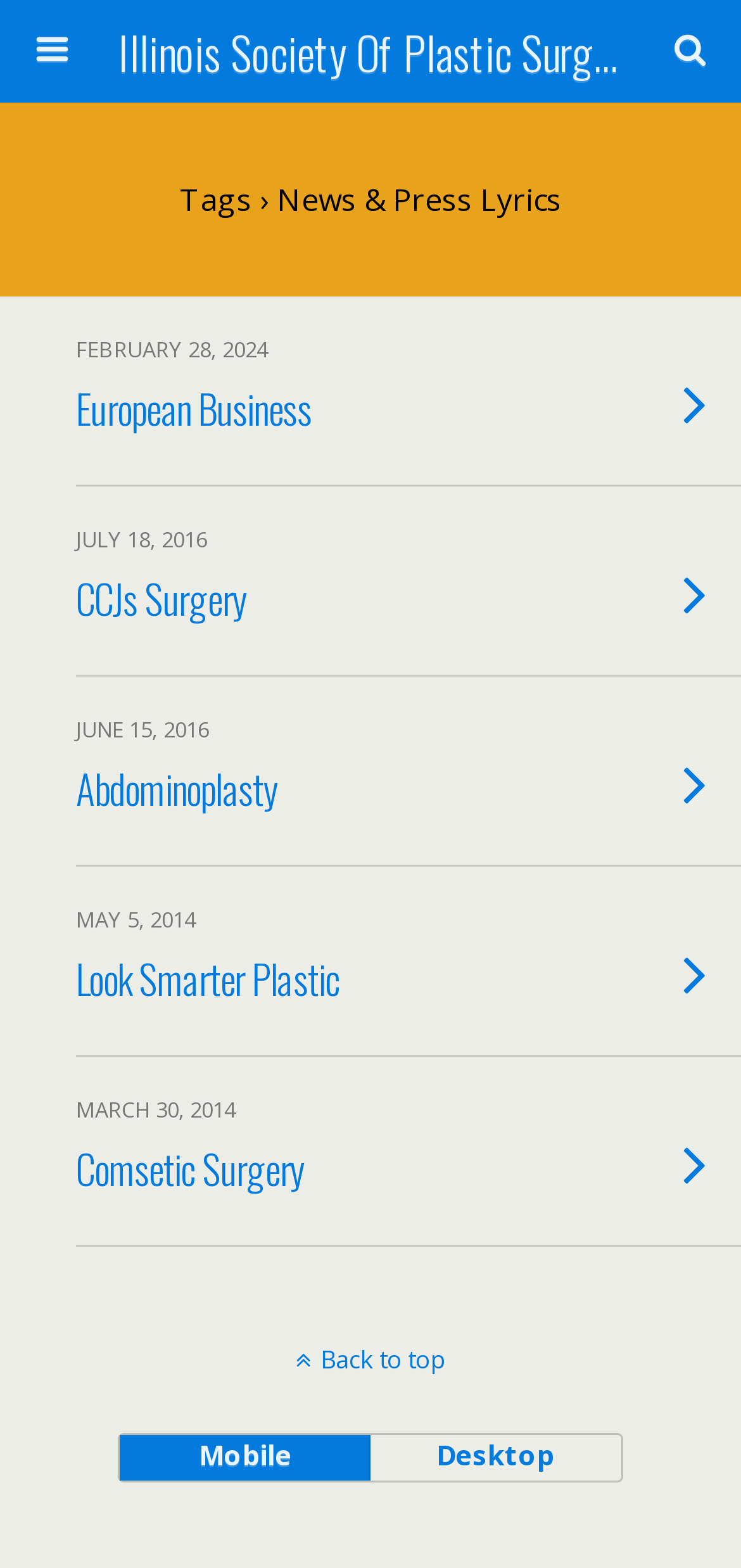What is the theme of the news articles?
Carefully analyze the image and provide a thorough answer to the question.

The news articles listed on the webpage appear to be related to plastic surgery, as they have titles such as 'CCJs Surgery', 'Abdominoplasty', and 'Comsetic Surgery', indicating that the website is focused on providing news and information about plastic surgery.